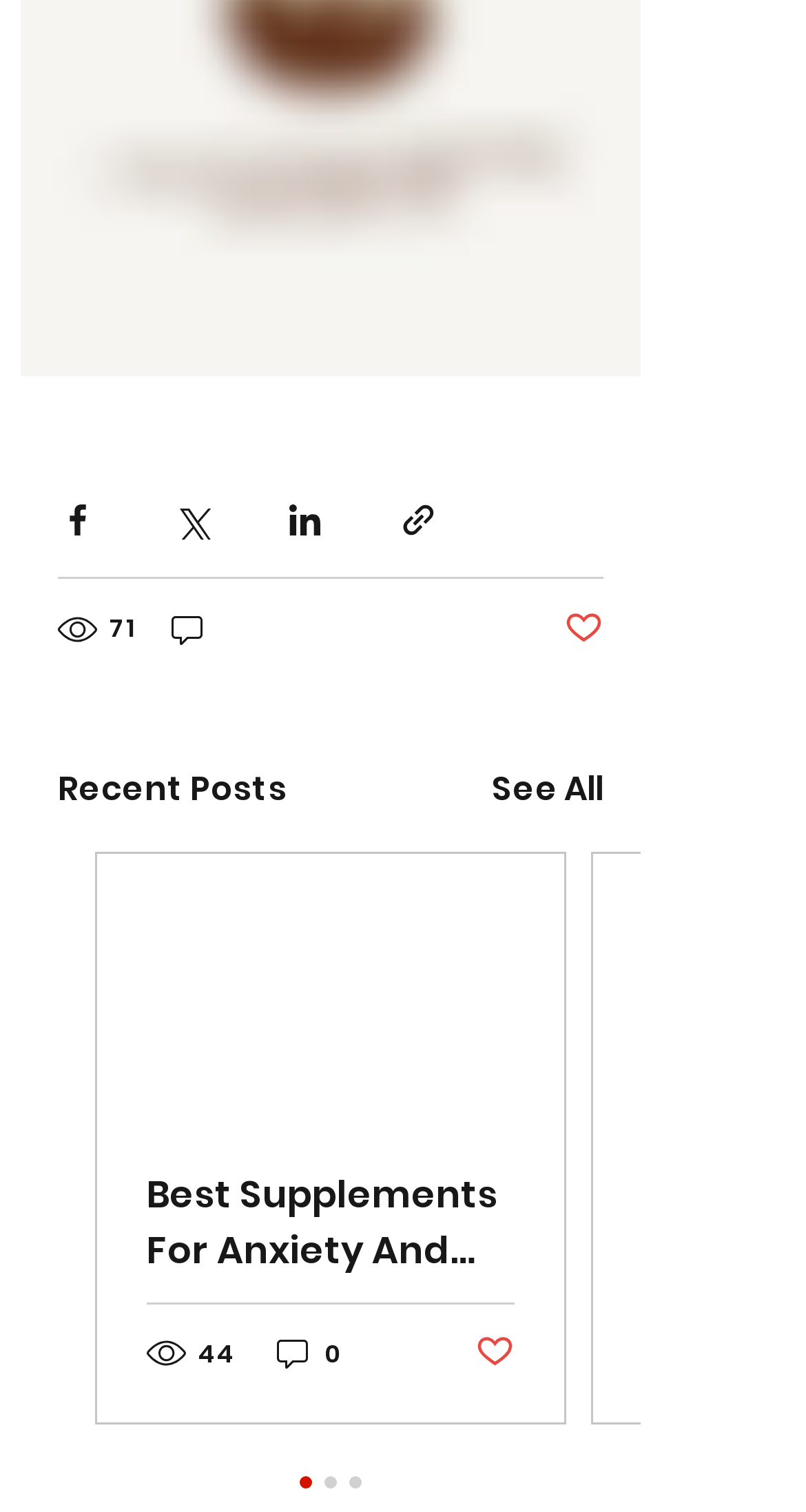Determine the bounding box for the UI element as described: "aria-label="Share via link"". The coordinates should be represented as four float numbers between 0 and 1, formatted as [left, top, right, bottom].

[0.495, 0.33, 0.544, 0.356]